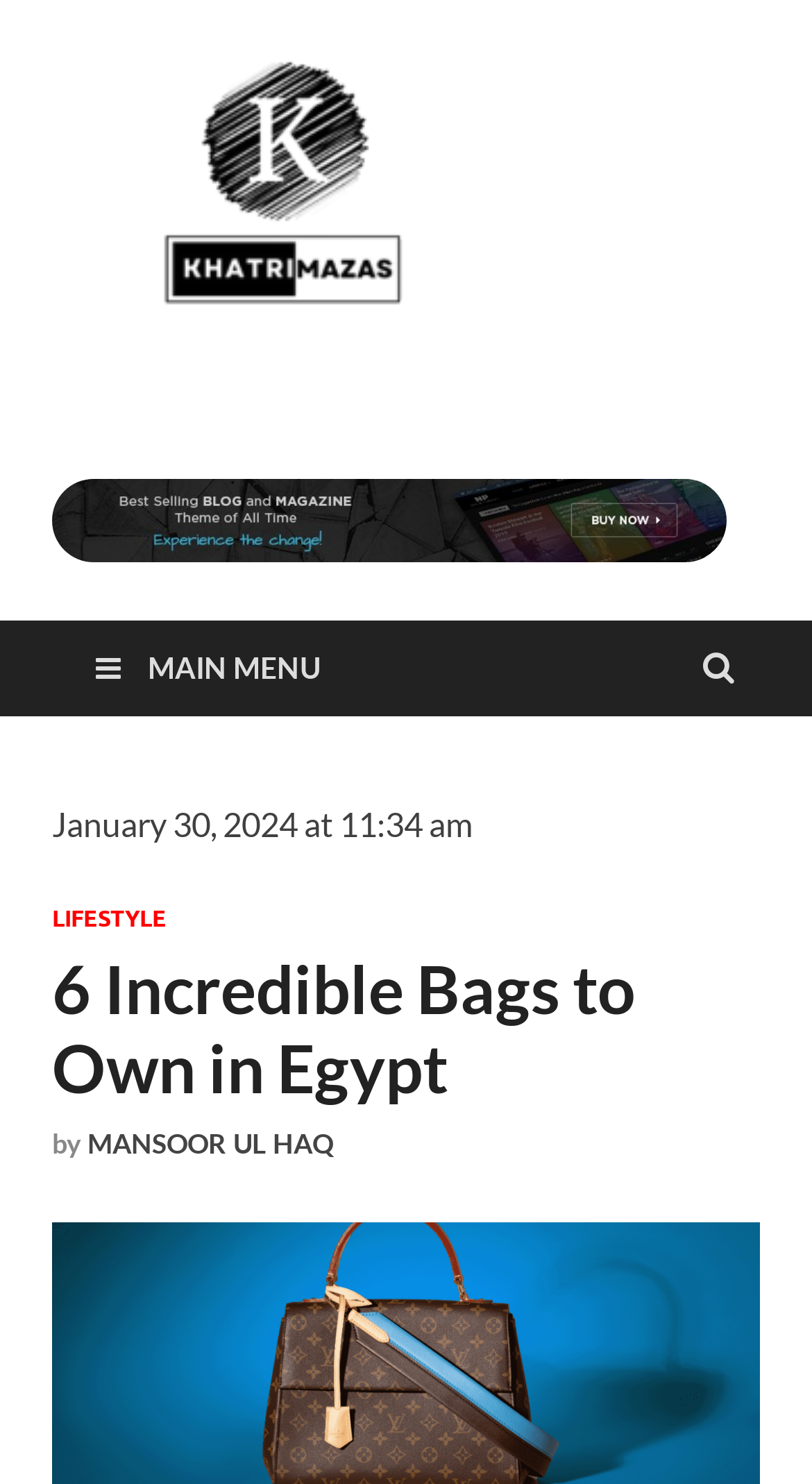What is the logo of the website?
Observe the image and answer the question with a one-word or short phrase response.

Khatrimazas logo